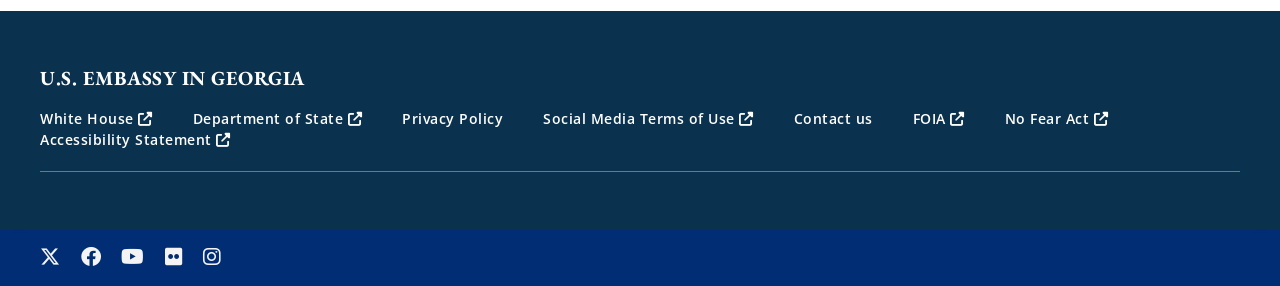Locate the bounding box coordinates of the area where you should click to accomplish the instruction: "Read news about football players".

None